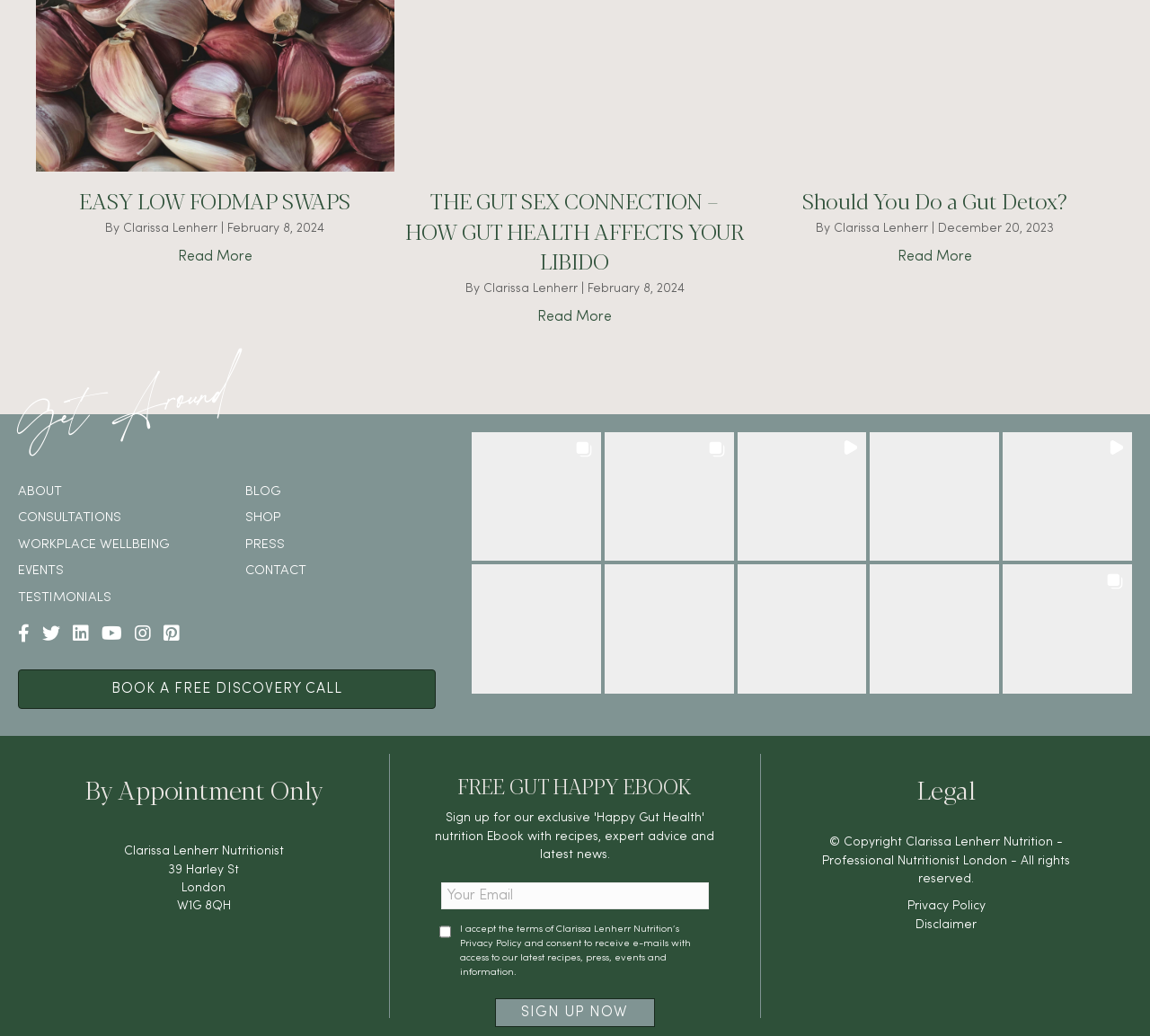Please identify the bounding box coordinates of the clickable element to fulfill the following instruction: "Get the 'FREE GUT HAPPY EBOOK'". The coordinates should be four float numbers between 0 and 1, i.e., [left, top, right, bottom].

[0.43, 0.964, 0.57, 0.991]